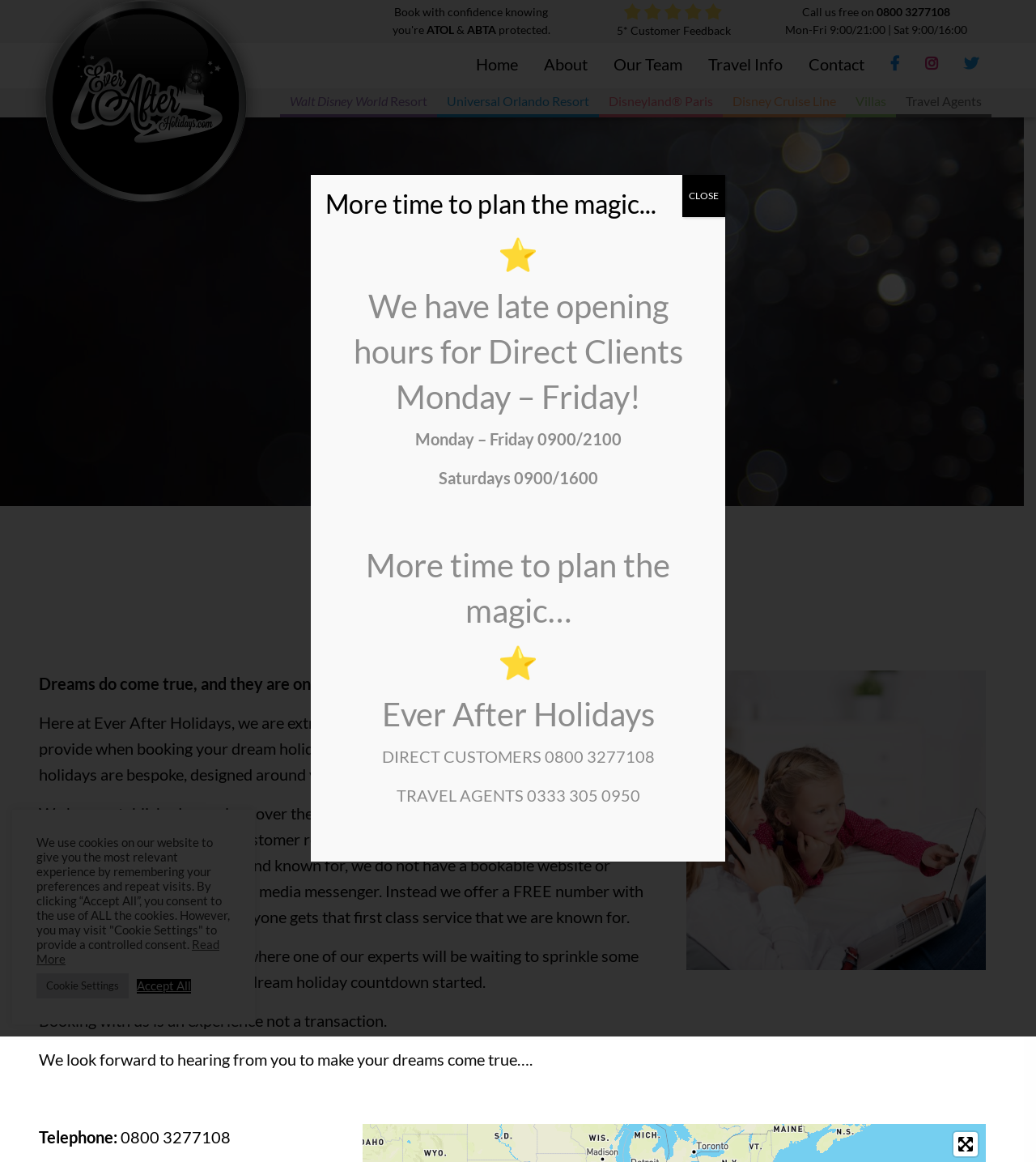Please find and report the bounding box coordinates of the element to click in order to perform the following action: "Click the 'Facebook' social media link". The coordinates should be expressed as four float numbers between 0 and 1, in the format [left, top, right, bottom].

[0.847, 0.037, 0.88, 0.076]